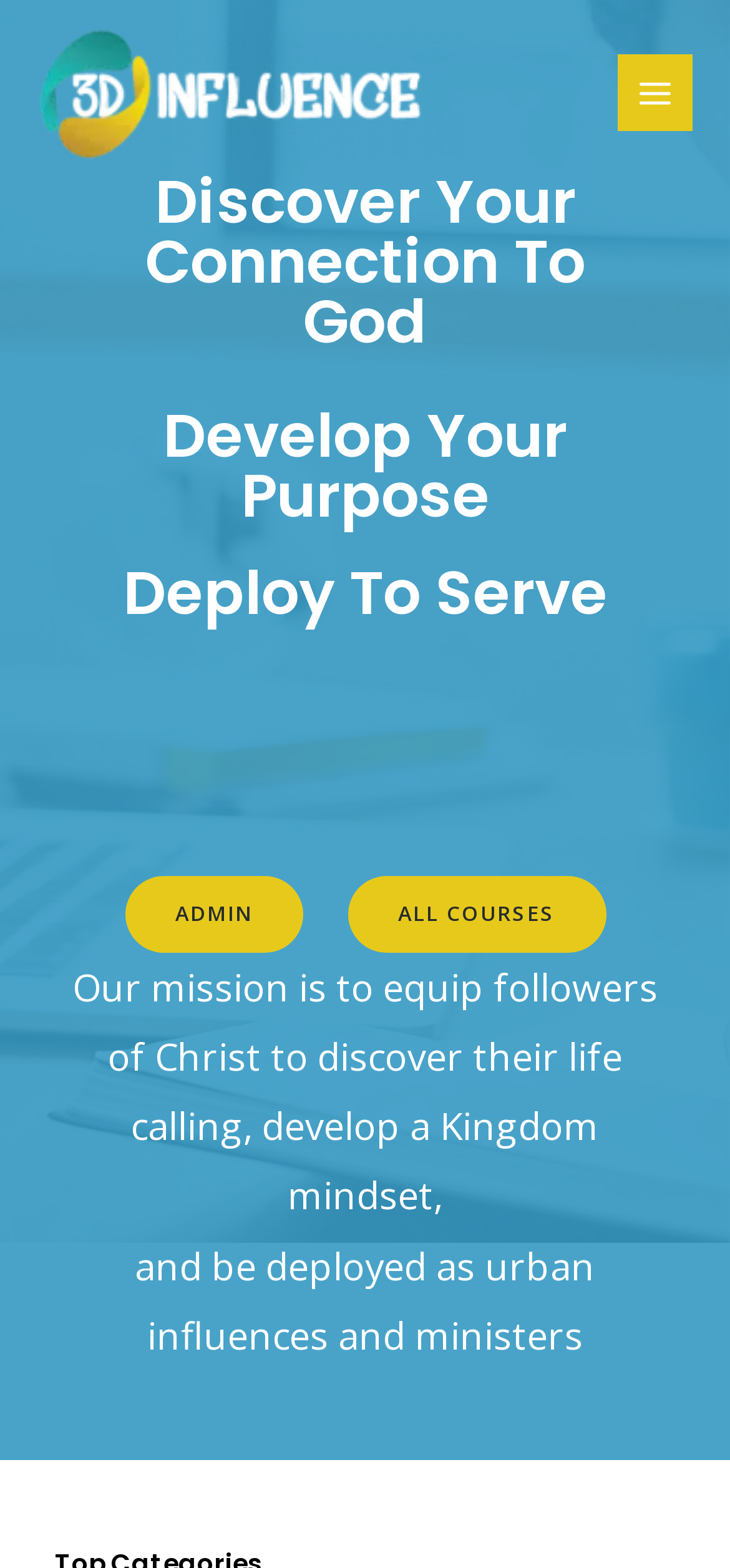Using floating point numbers between 0 and 1, provide the bounding box coordinates in the format (top-left x, top-left y, bottom-right x, bottom-right y). Locate the UI element described here: admin

[0.171, 0.559, 0.414, 0.608]